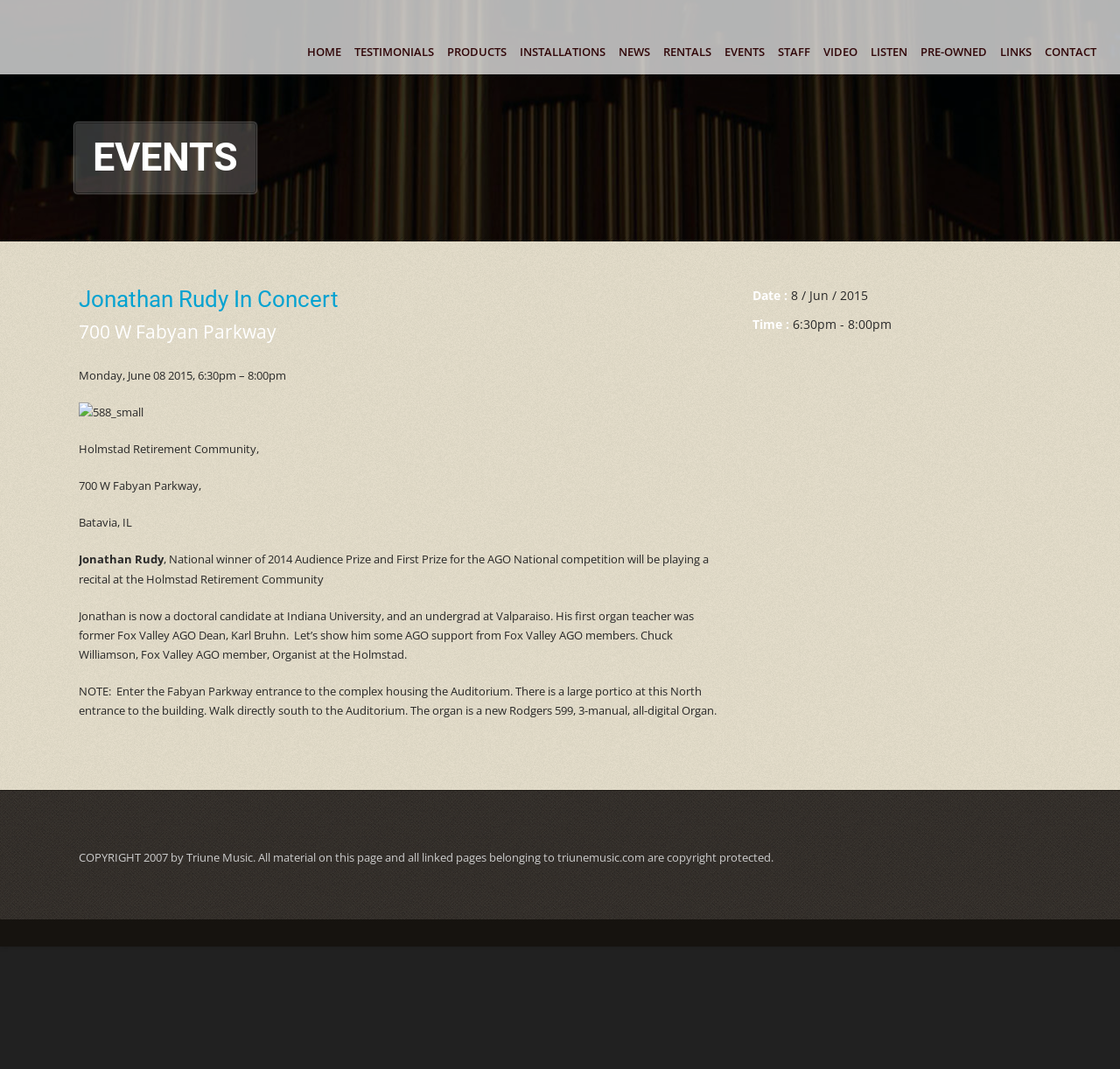Determine the bounding box coordinates of the region to click in order to accomplish the following instruction: "Read about Jonathan Rudy In Concert". Provide the coordinates as four float numbers between 0 and 1, specifically [left, top, right, bottom].

[0.07, 0.266, 0.641, 0.294]